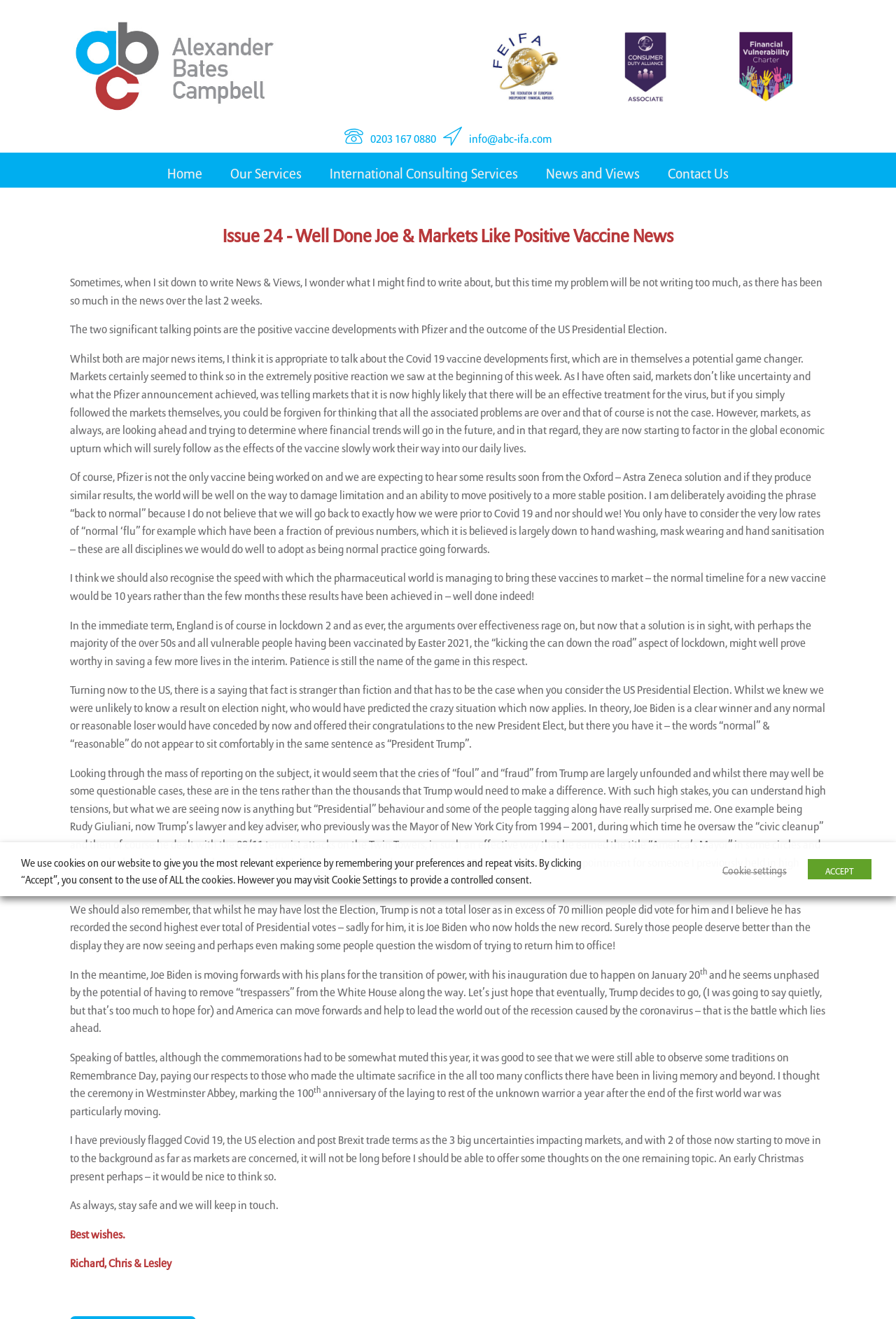Using the element description: "International Consulting Services", determine the bounding box coordinates. The coordinates should be in the format [left, top, right, bottom], with values between 0 and 1.

[0.352, 0.118, 0.594, 0.14]